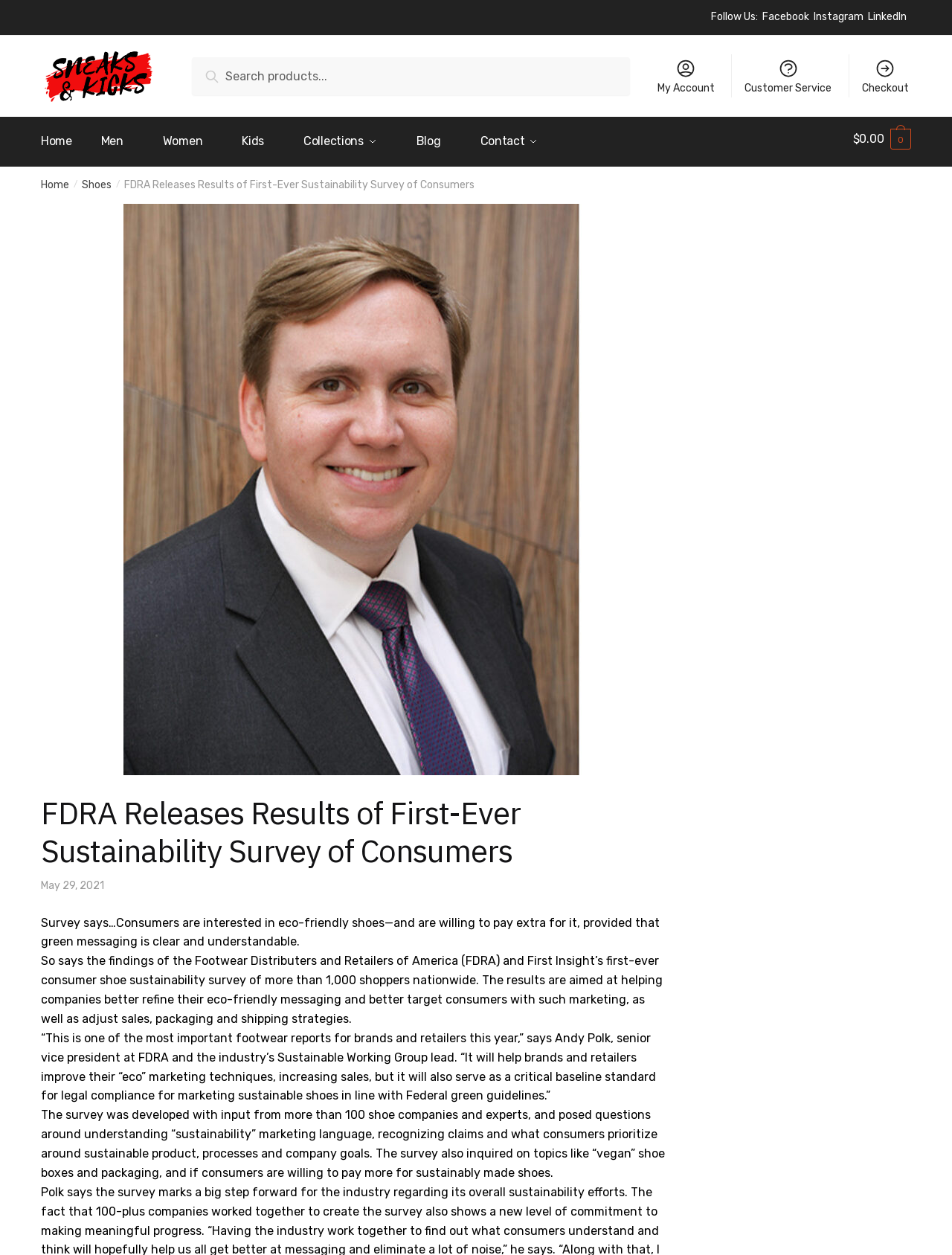Using the format (top-left x, top-left y, bottom-right x, bottom-right y), and given the element description, identify the bounding box coordinates within the screenshot: Customer Service

[0.773, 0.043, 0.883, 0.078]